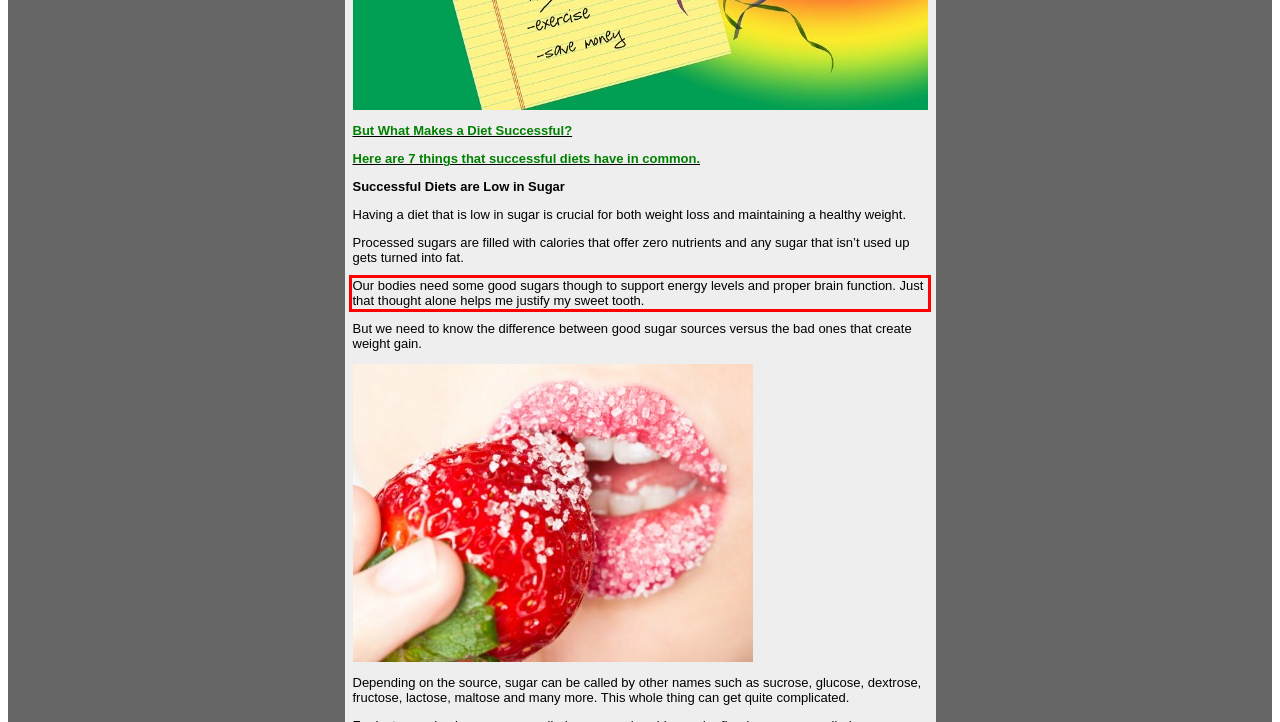Within the screenshot of the webpage, there is a red rectangle. Please recognize and generate the text content inside this red bounding box.

Our bodies need some good sugars though to support energy levels and proper brain function. Just that thought alone helps me justify my sweet tooth.